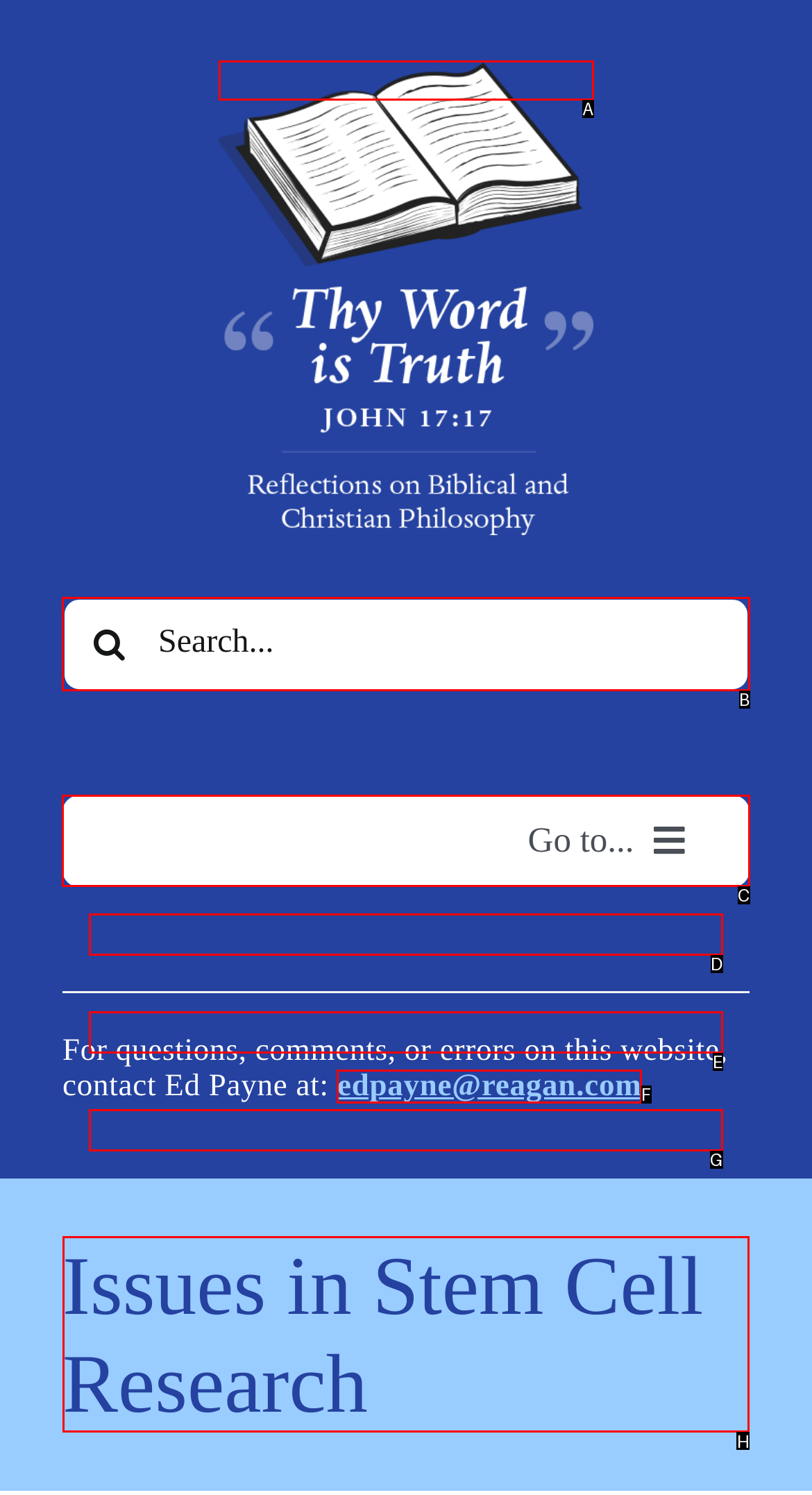Identify the correct UI element to click on to achieve the following task: View Issues in Stem Cell Research Respond with the corresponding letter from the given choices.

H